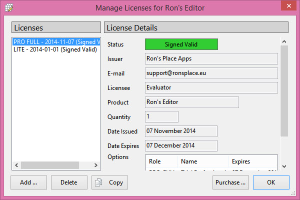Offer a detailed explanation of what is depicted in the image.

The image depicts the "Manage Licenses" window for a software named "Ron's Editor." This user interface features a clean and organized layout with sections for licenses and license details. On the left side, there are two entries under "Licenses": "PRO FULL - 2014-11-07 (Signed Valid)" and "LITE - 2014-01-01 (Signed Valid)." The right section labeled "License Details" contains relevant information such as the status indicating "Signed Valid," the issuer "Ron's Place Apps," and the associated email address. Additional details provided include the license type "Evaluator," the product name "Ron's Editor," the quantity, and important dates such as issuance date (07 November 2014) and expiry date (07 December 2014). The window features actionable buttons like "Add," "Delete," "Copy," and "Purchase," as well as an "OK" button for confirming actions, all set against a soft pink background that adds to the user-friendly aesthetic of the interface.